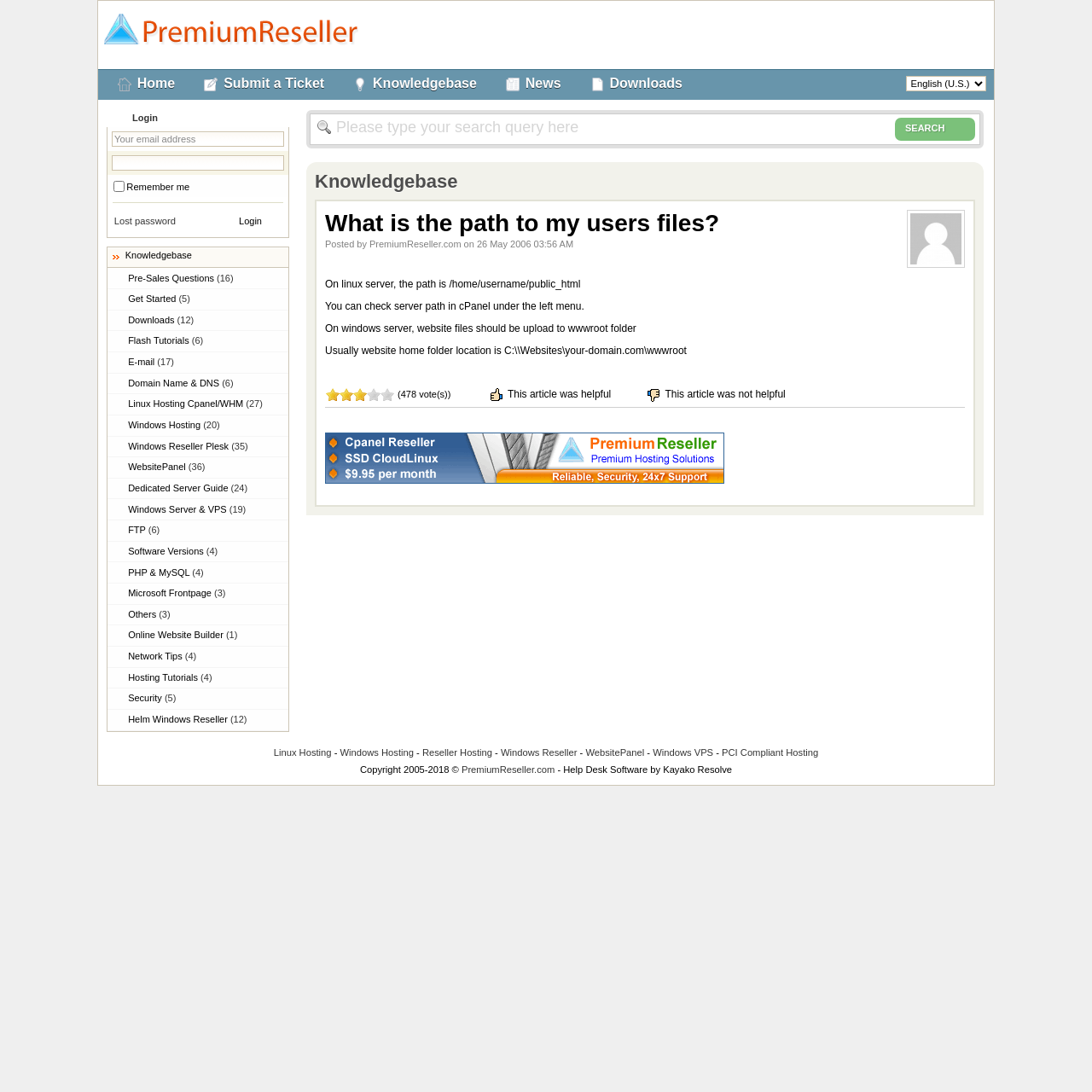What is the orientation of the separator below the login form?
Using the visual information, reply with a single word or short phrase.

horizontal